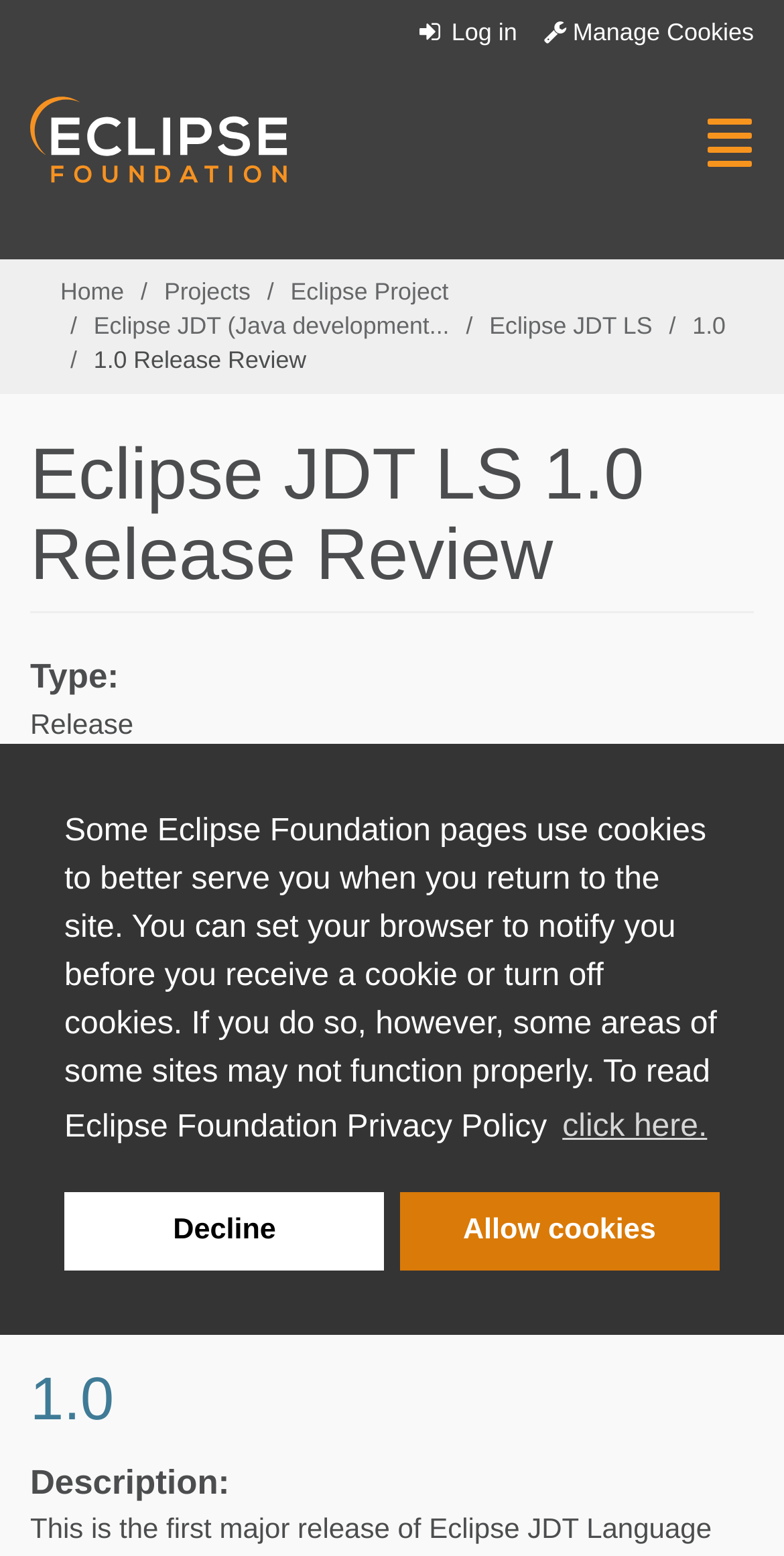Determine the bounding box coordinates for the UI element described. Format the coordinates as (top-left x, top-left y, bottom-right x, bottom-right y) and ensure all values are between 0 and 1. Element description: Eclipse JDT LS

[0.624, 0.2, 0.832, 0.219]